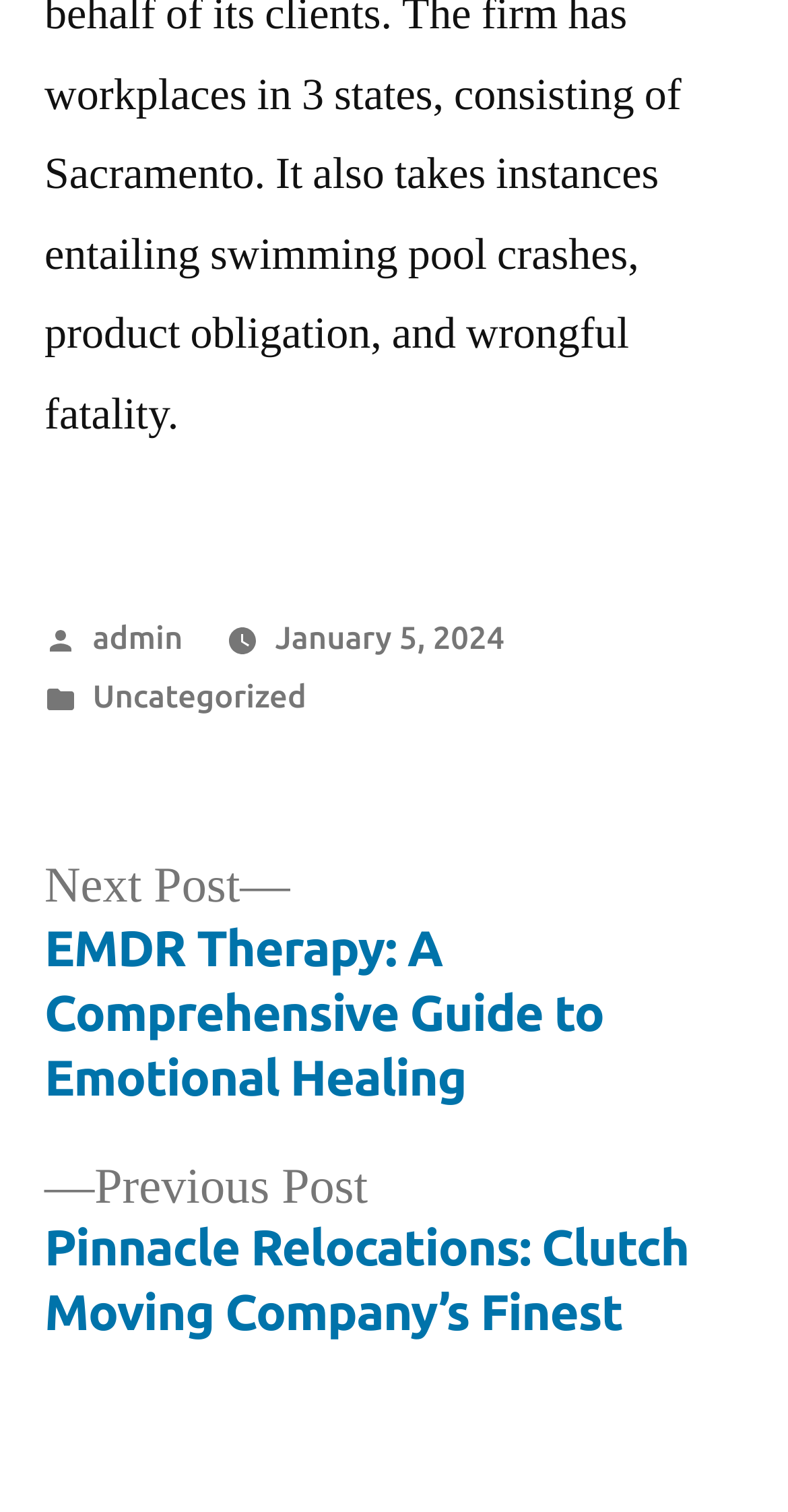Given the following UI element description: "Menu and widgets", find the bounding box coordinates in the webpage screenshot.

None